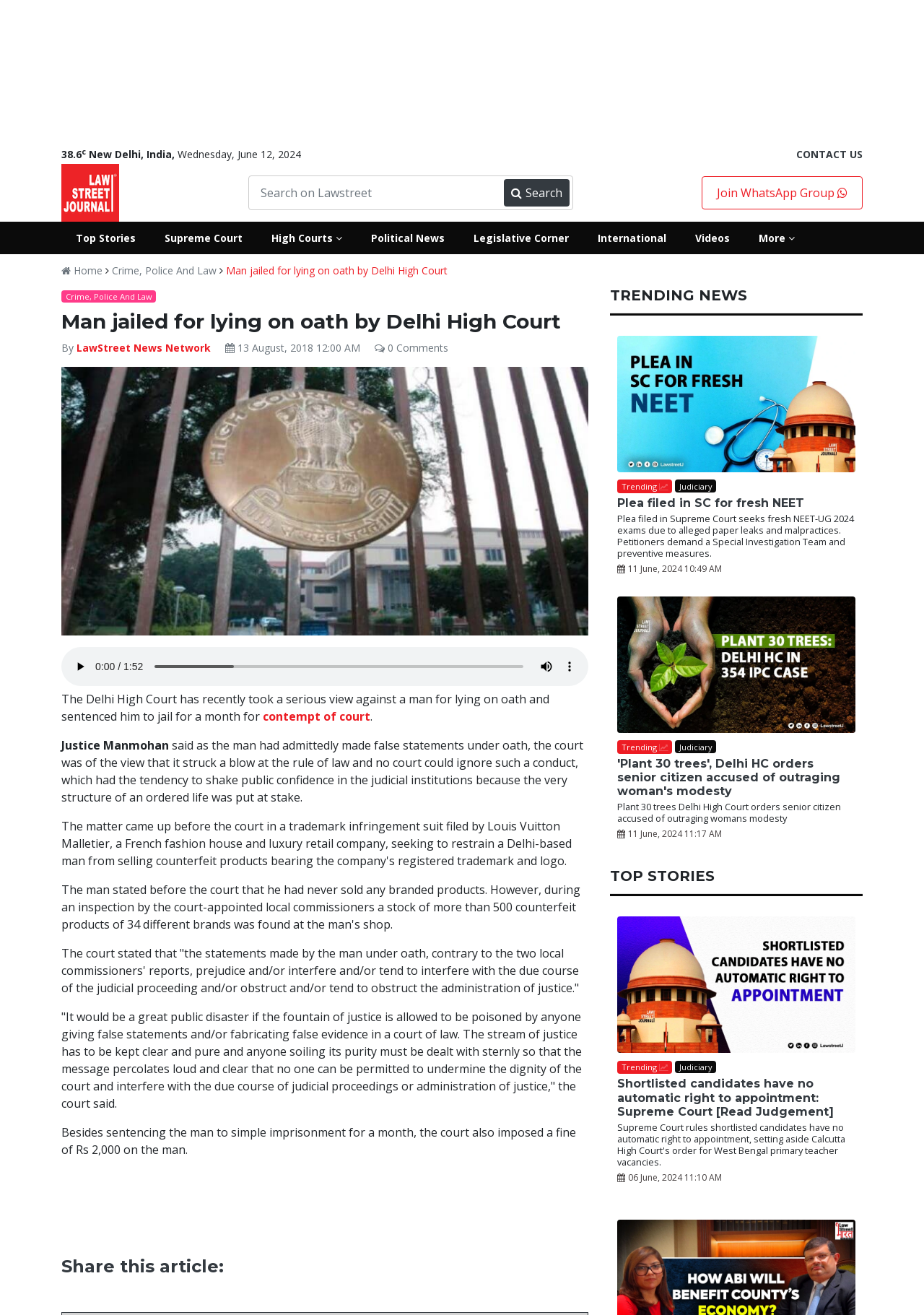Locate the headline of the webpage and generate its content.

Man jailed for lying on oath by Delhi High Court